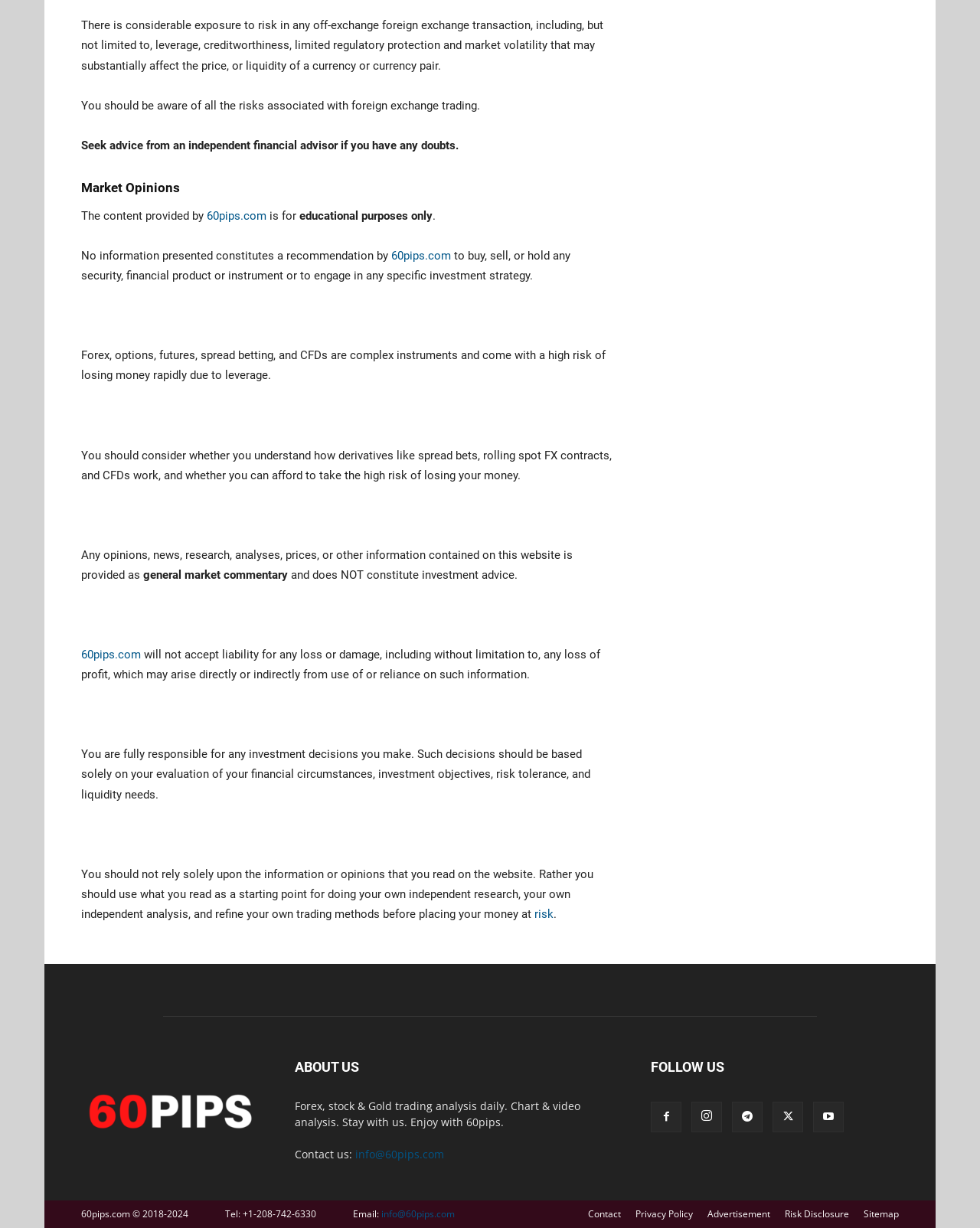Answer with a single word or phrase: 
How can users contact the website?

Email: info@60pips.com